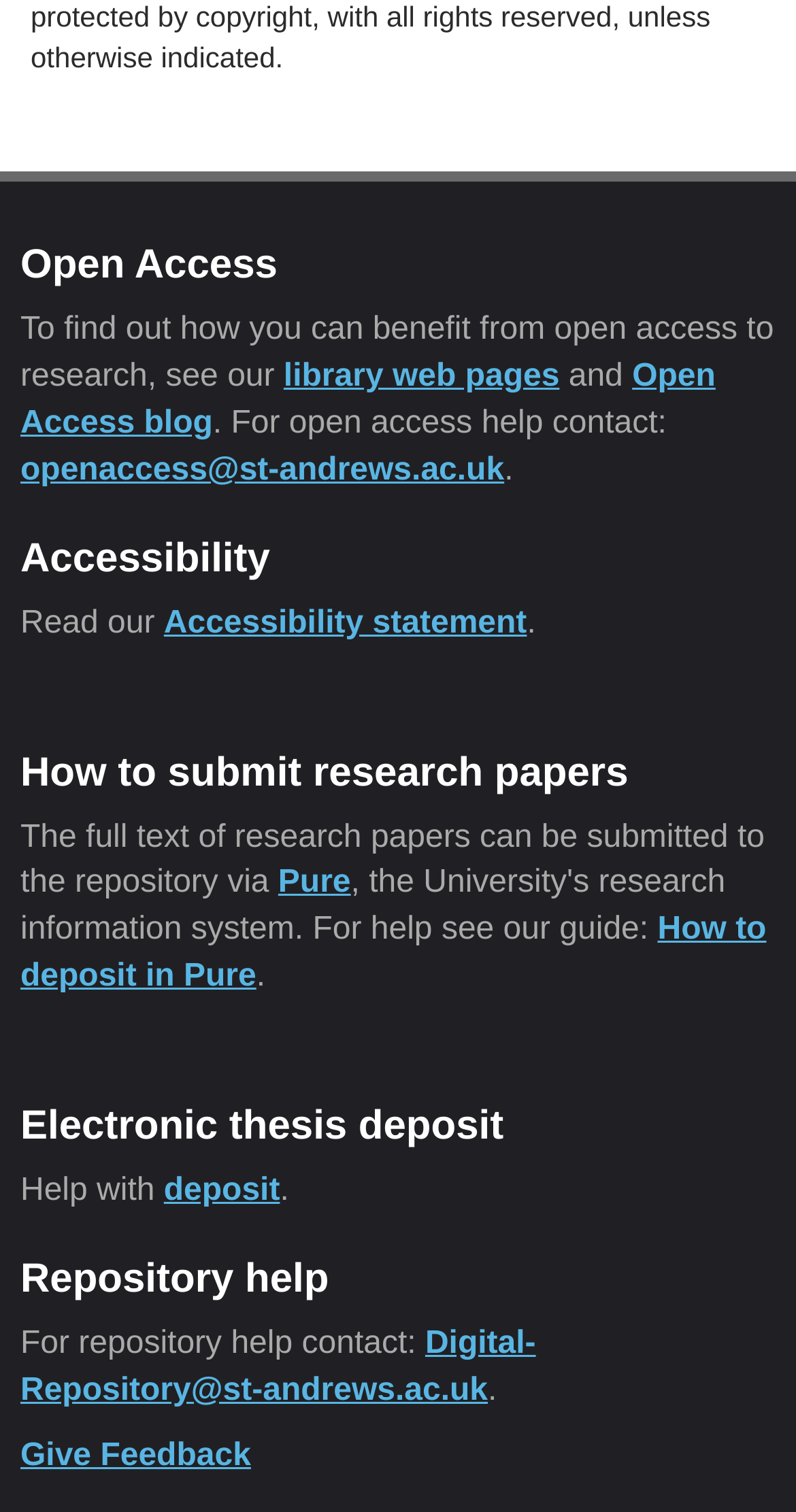Give a concise answer using only one word or phrase for this question:
Who can I contact for repository help?

Digital-Repository@st-andrews.ac.uk